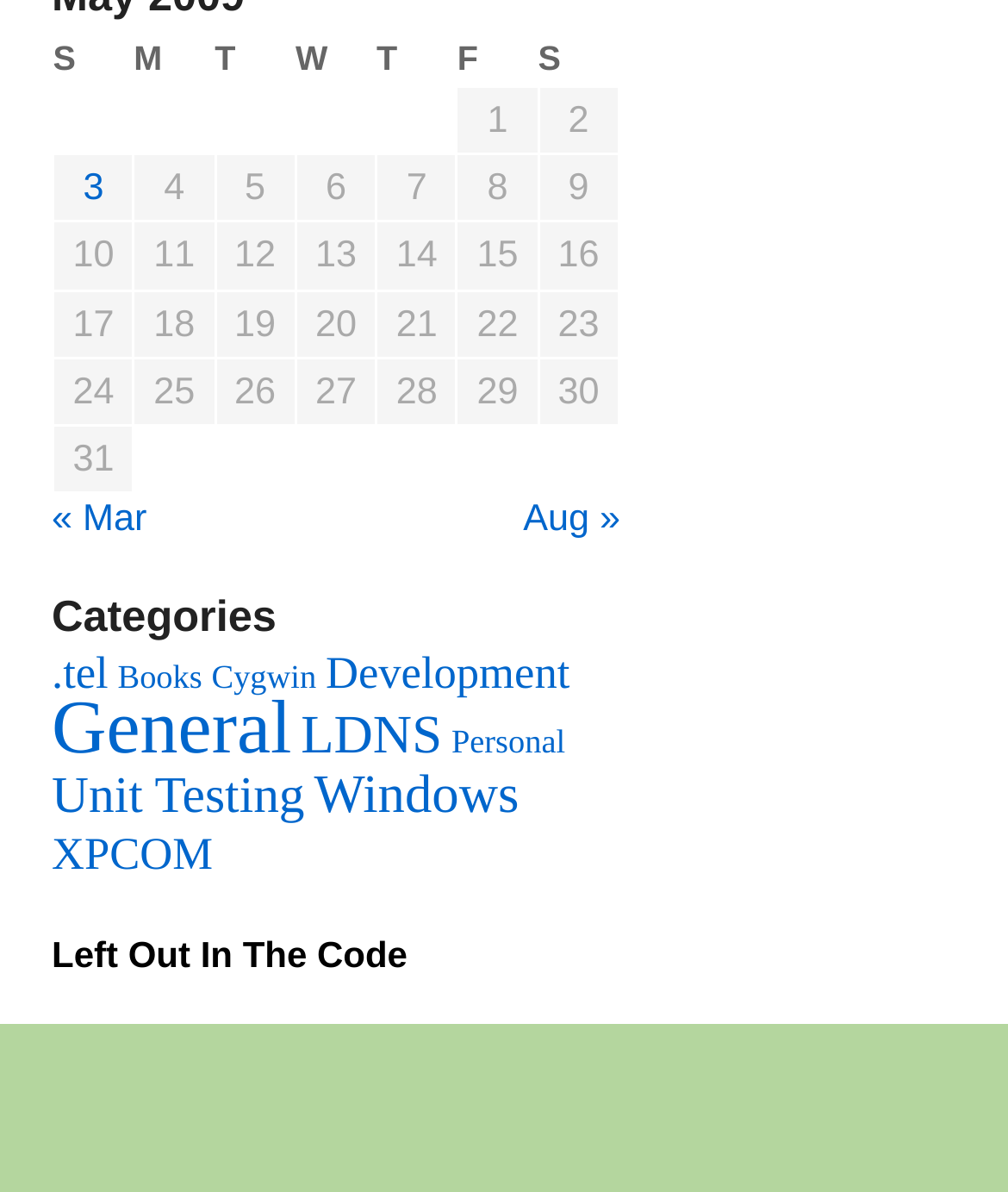How many categories are listed?
Answer the question in as much detail as possible.

I found the answer by counting the number of links labeled with category names, such as '.tel', 'Books', 'Cygwin', and so on, which totals 10.